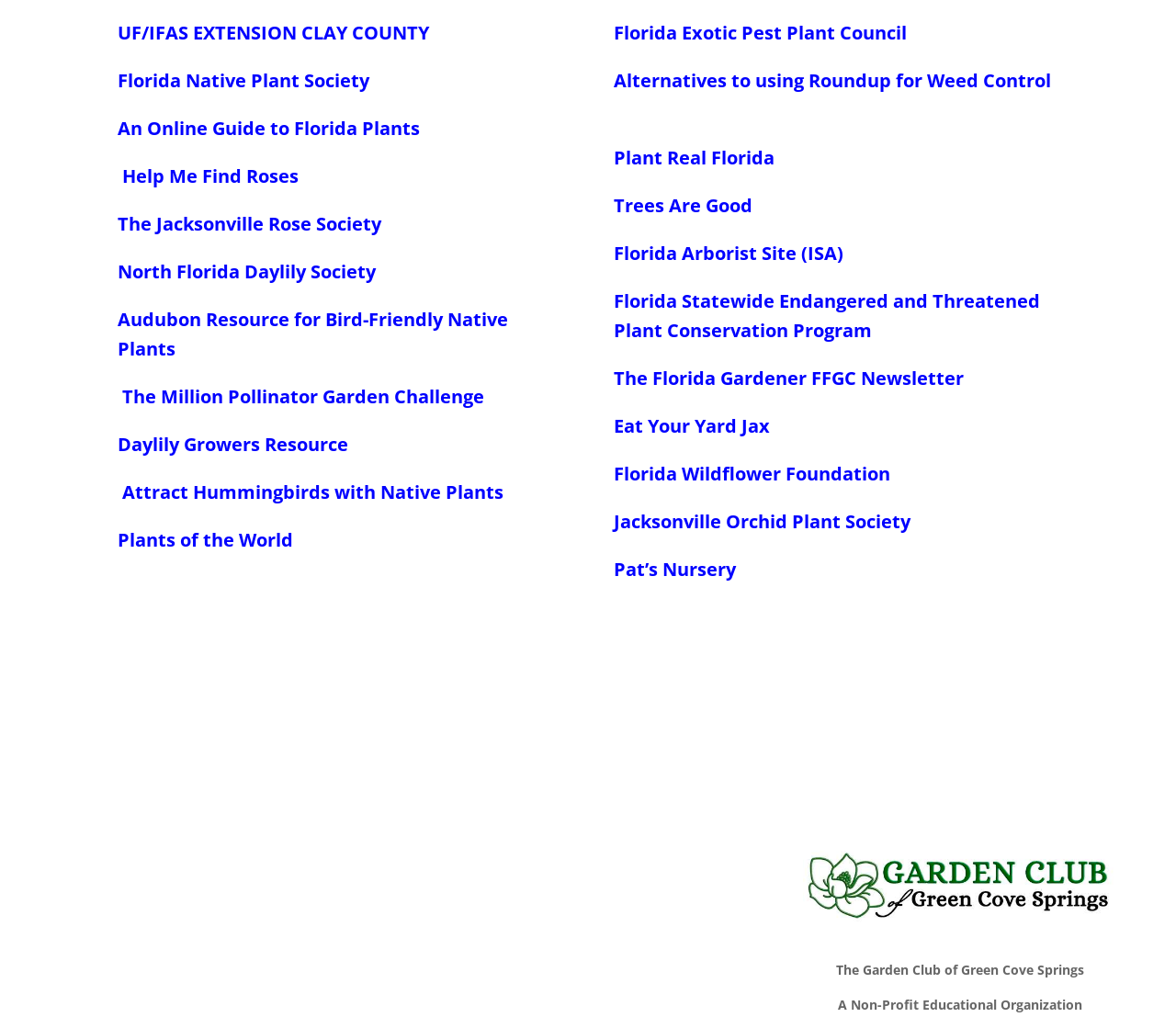Given the element description "kmoy@ecolsciences.com", identify the bounding box of the corresponding UI element.

None